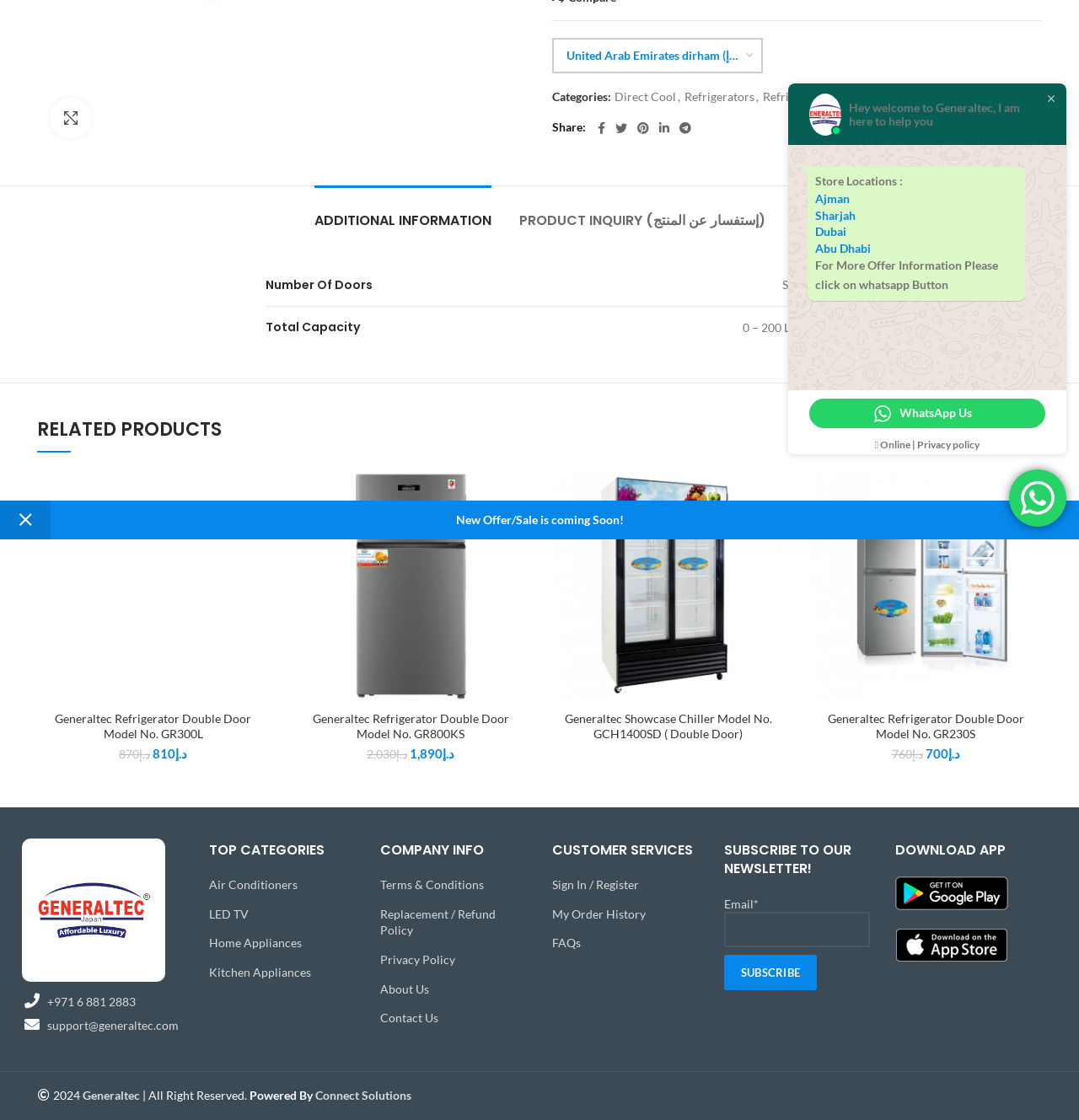Identify the bounding box coordinates of the HTML element based on this description: "Add to cartAdd to cart".

[0.457, 0.428, 0.496, 0.462]